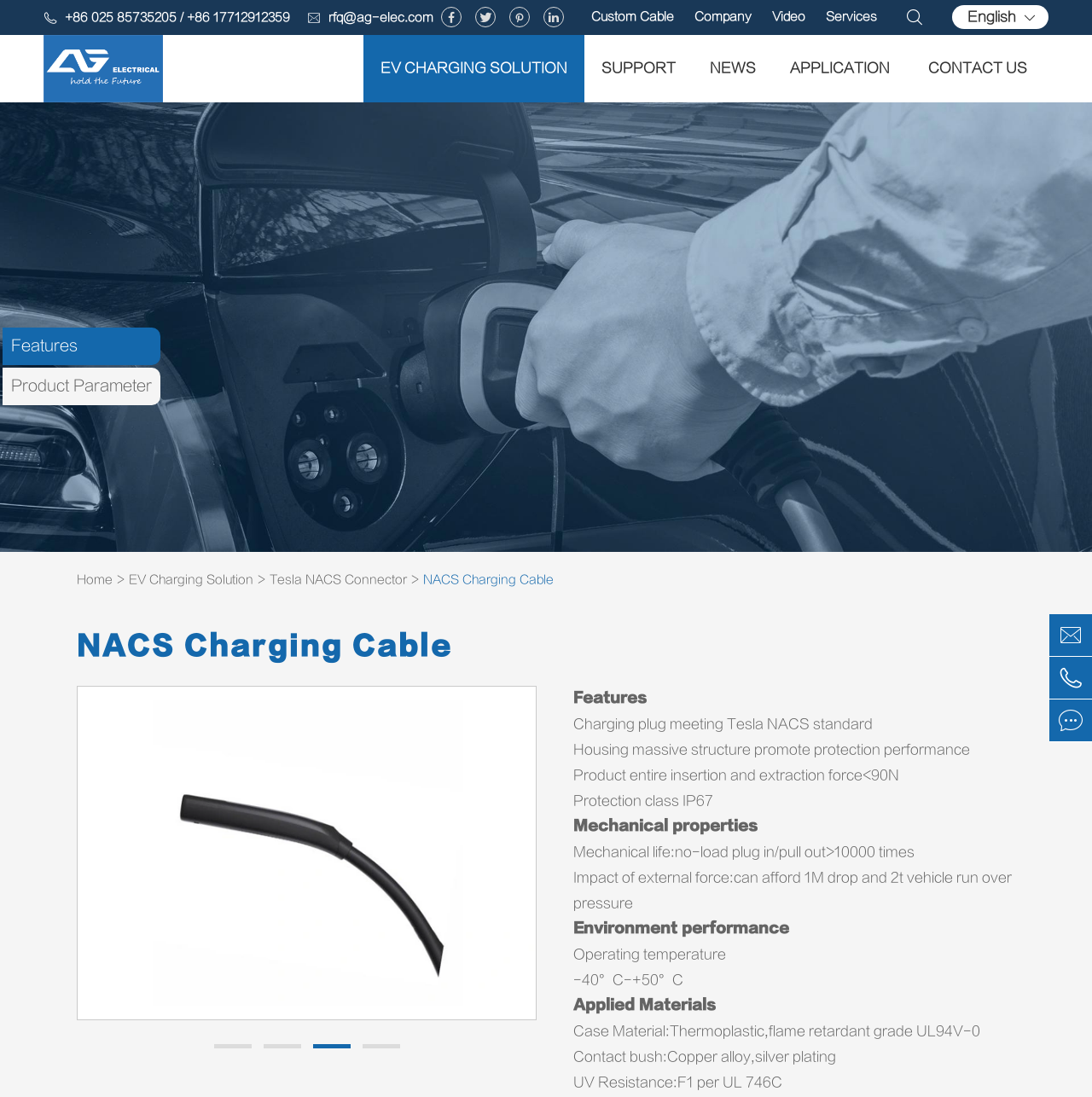Please provide the bounding box coordinates for the element that needs to be clicked to perform the following instruction: "Switch to English language". The coordinates should be given as four float numbers between 0 and 1, i.e., [left, top, right, bottom].

[0.883, 0.005, 0.933, 0.026]